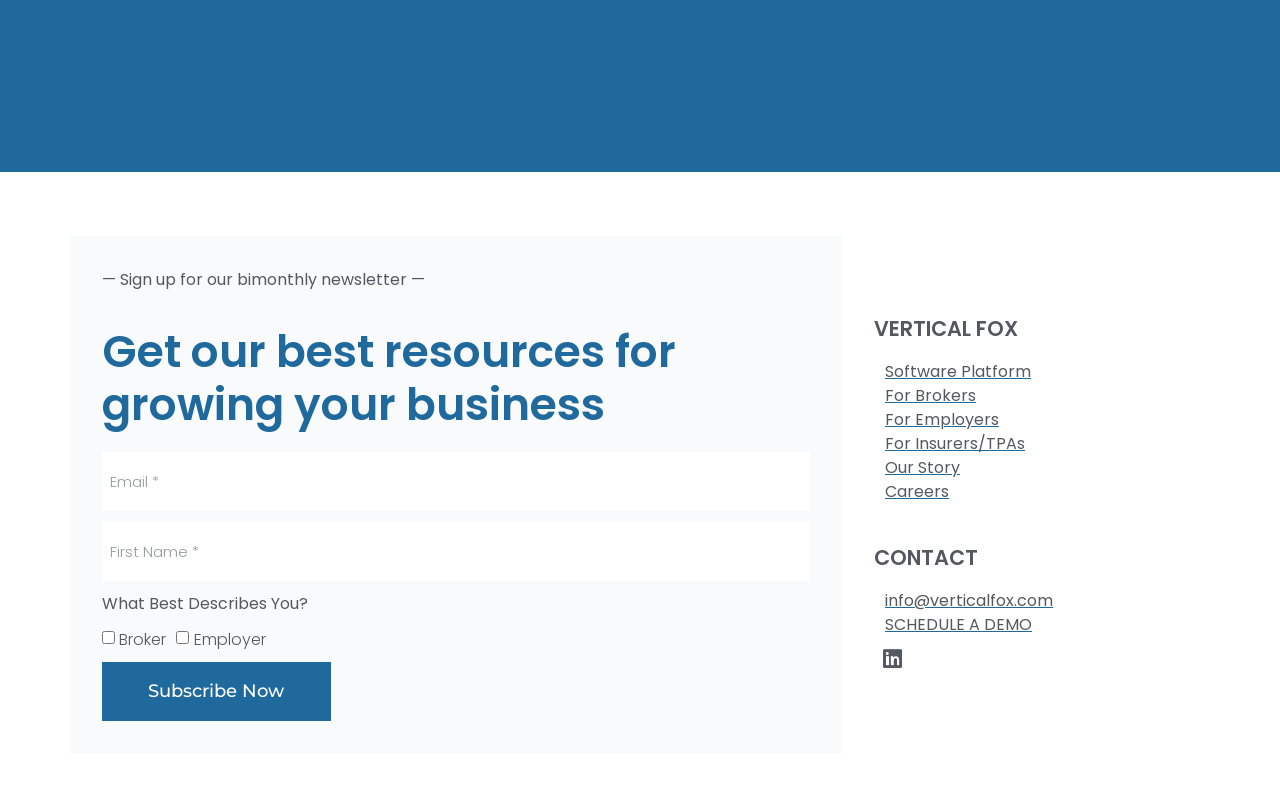Give a concise answer of one word or phrase to the question: 
How many checkboxes are there in the form?

2